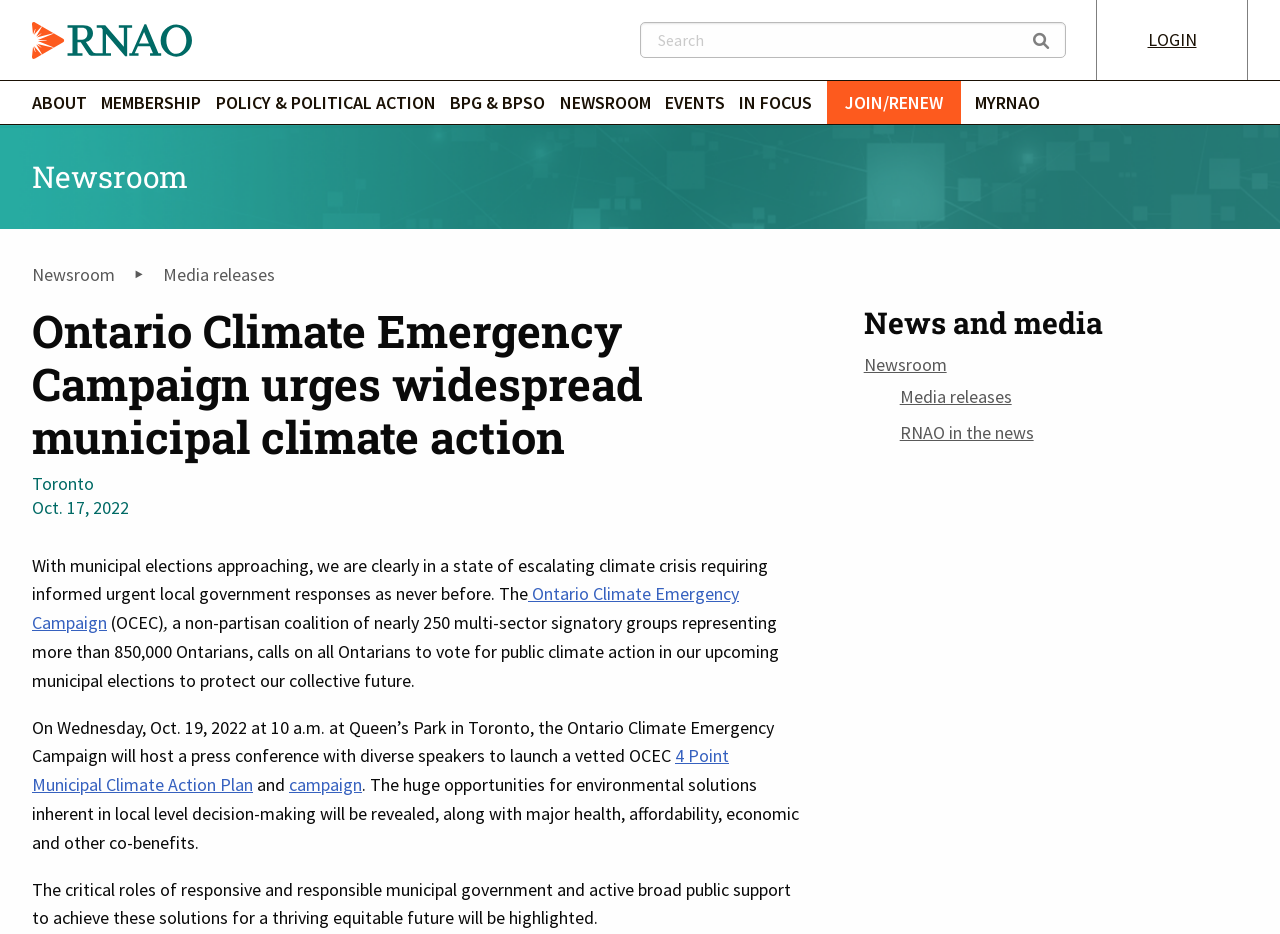Based on the visual content of the image, answer the question thoroughly: What is the location of the press conference?

I found the answer by looking at the text content of the webpage, specifically the sentence that starts with 'On Wednesday, Oct. 19, 2022 at 10 a.m. at Queen’s Park in Toronto...'. This sentence clearly states the location of the press conference.